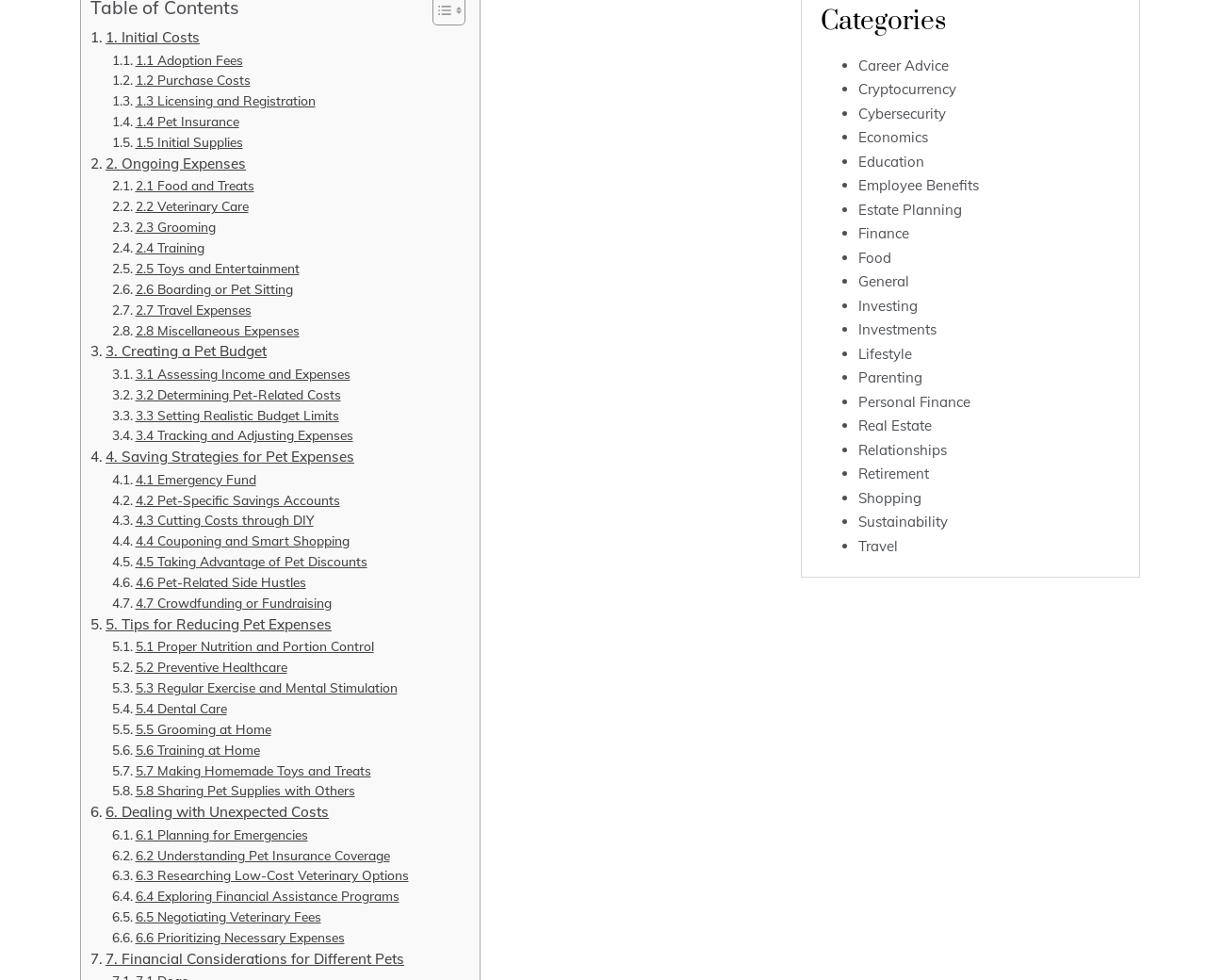Indicate the bounding box coordinates of the element that must be clicked to execute the instruction: "Click on 'Career Advice'". The coordinates should be given as four float numbers between 0 and 1, i.e., [left, top, right, bottom].

[0.712, 0.057, 0.787, 0.075]